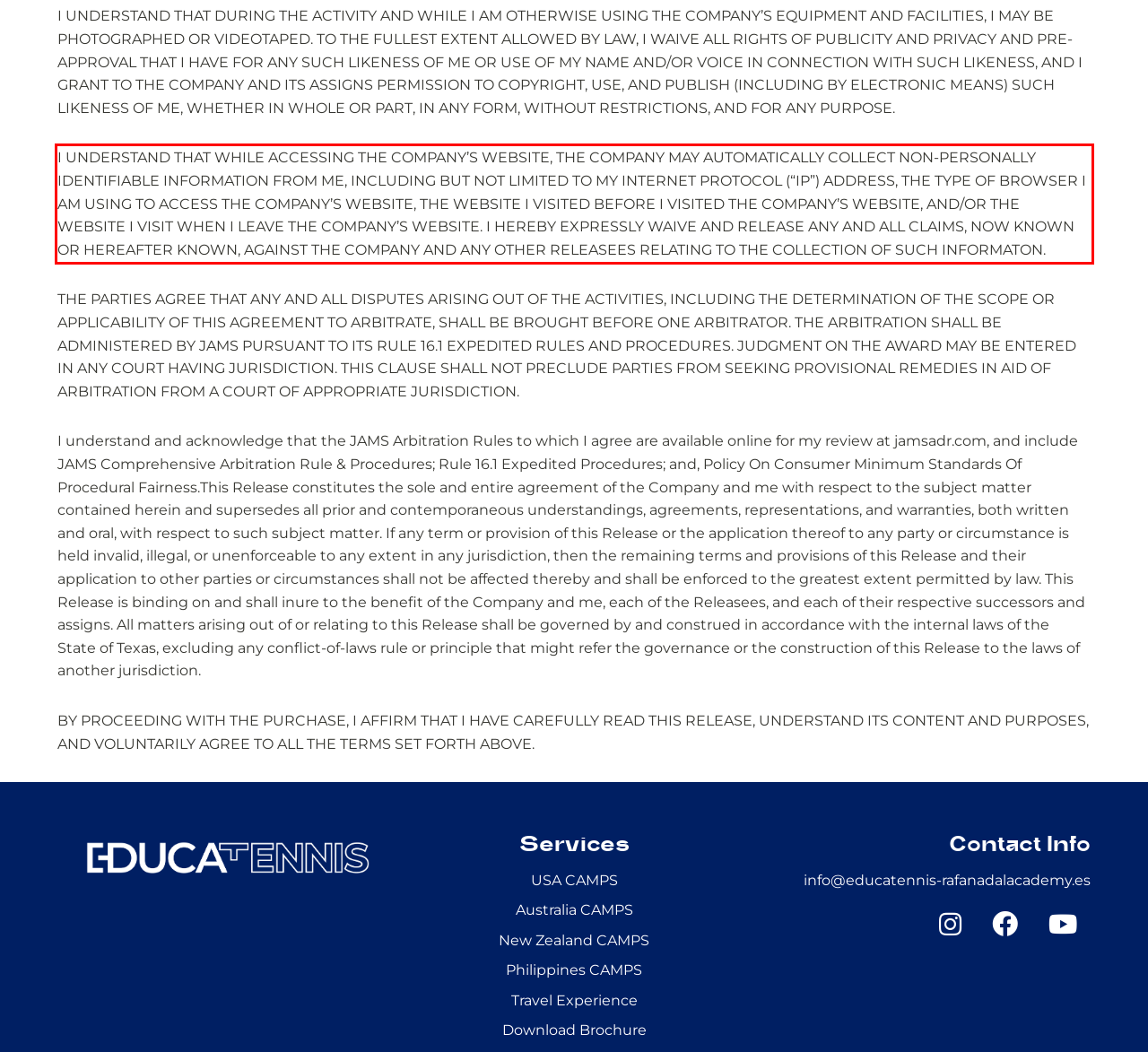There is a screenshot of a webpage with a red bounding box around a UI element. Please use OCR to extract the text within the red bounding box.

I UNDERSTAND THAT WHILE ACCESSING THE COMPANY’S WEBSITE, THE COMPANY MAY AUTOMATICALLY COLLECT NON-PERSONALLY IDENTIFIABLE INFORMATION FROM ME, INCLUDING BUT NOT LIMITED TO MY INTERNET PROTOCOL (“IP”) ADDRESS, THE TYPE OF BROWSER I AM USING TO ACCESS THE COMPANY’S WEBSITE, THE WEBSITE I VISITED BEFORE I VISITED THE COMPANY’S WEBSITE, AND/OR THE WEBSITE I VISIT WHEN I LEAVE THE COMPANY’S WEBSITE. I HEREBY EXPRESSLY WAIVE AND RELEASE ANY AND ALL CLAIMS, NOW KNOWN OR HEREAFTER KNOWN, AGAINST THE COMPANY AND ANY OTHER RELEASEES RELATING TO THE COLLECTION OF SUCH INFORMATON.​